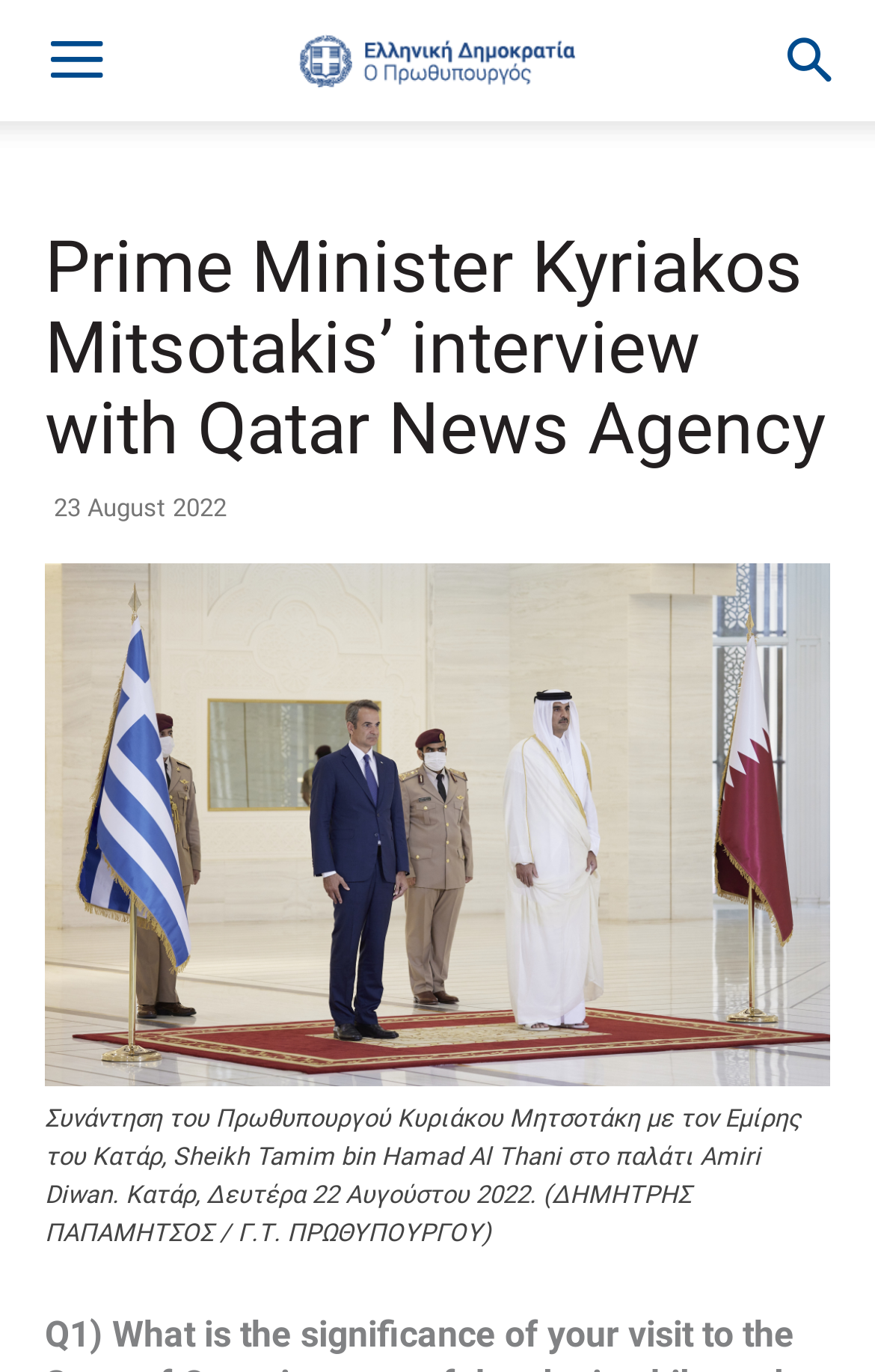Reply to the question with a single word or phrase:
What is the language of the figcaption text?

Greek